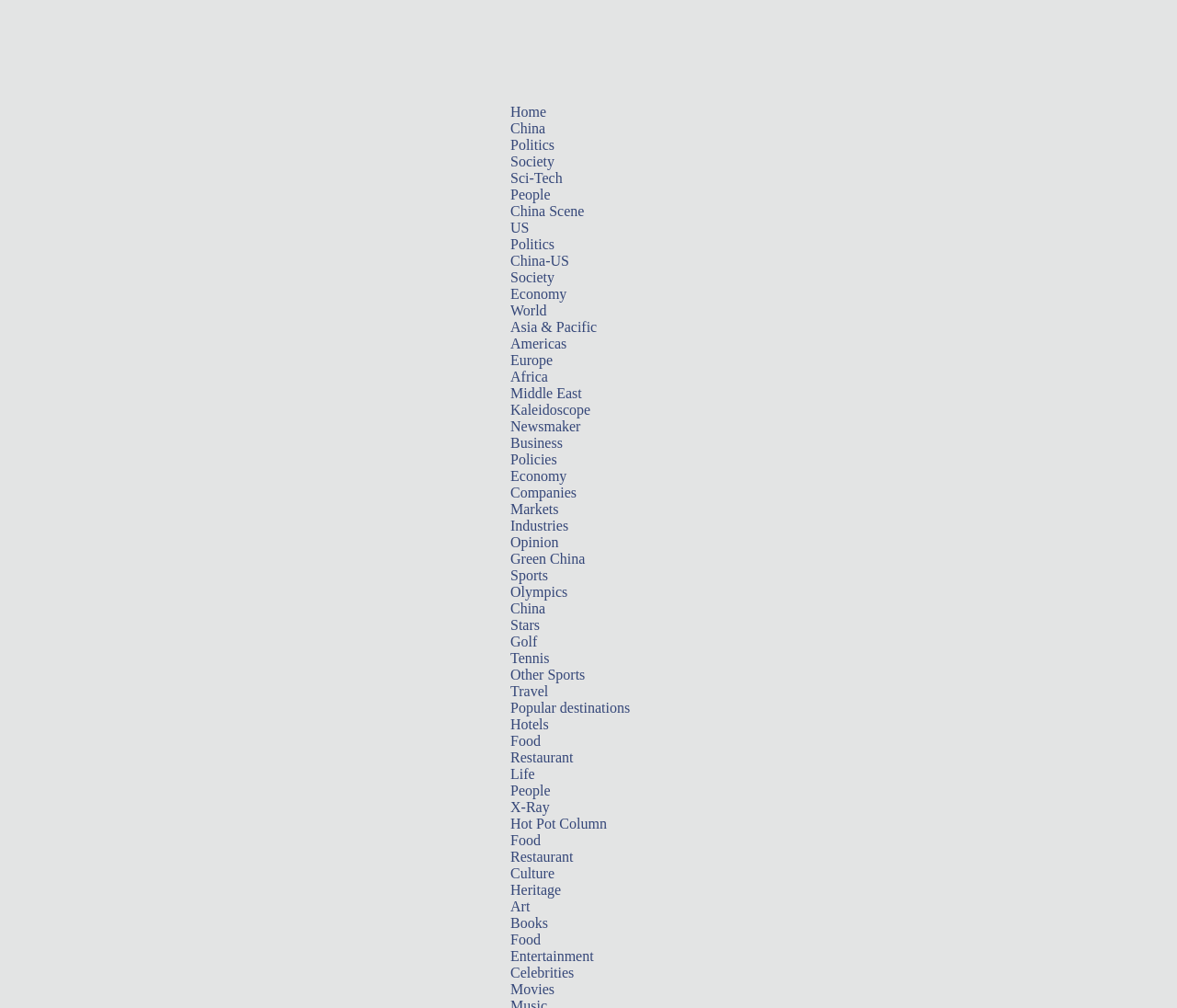Find the bounding box coordinates for the HTML element described as: "Popular destinations". The coordinates should consist of four float values between 0 and 1, i.e., [left, top, right, bottom].

[0.434, 0.694, 0.535, 0.71]